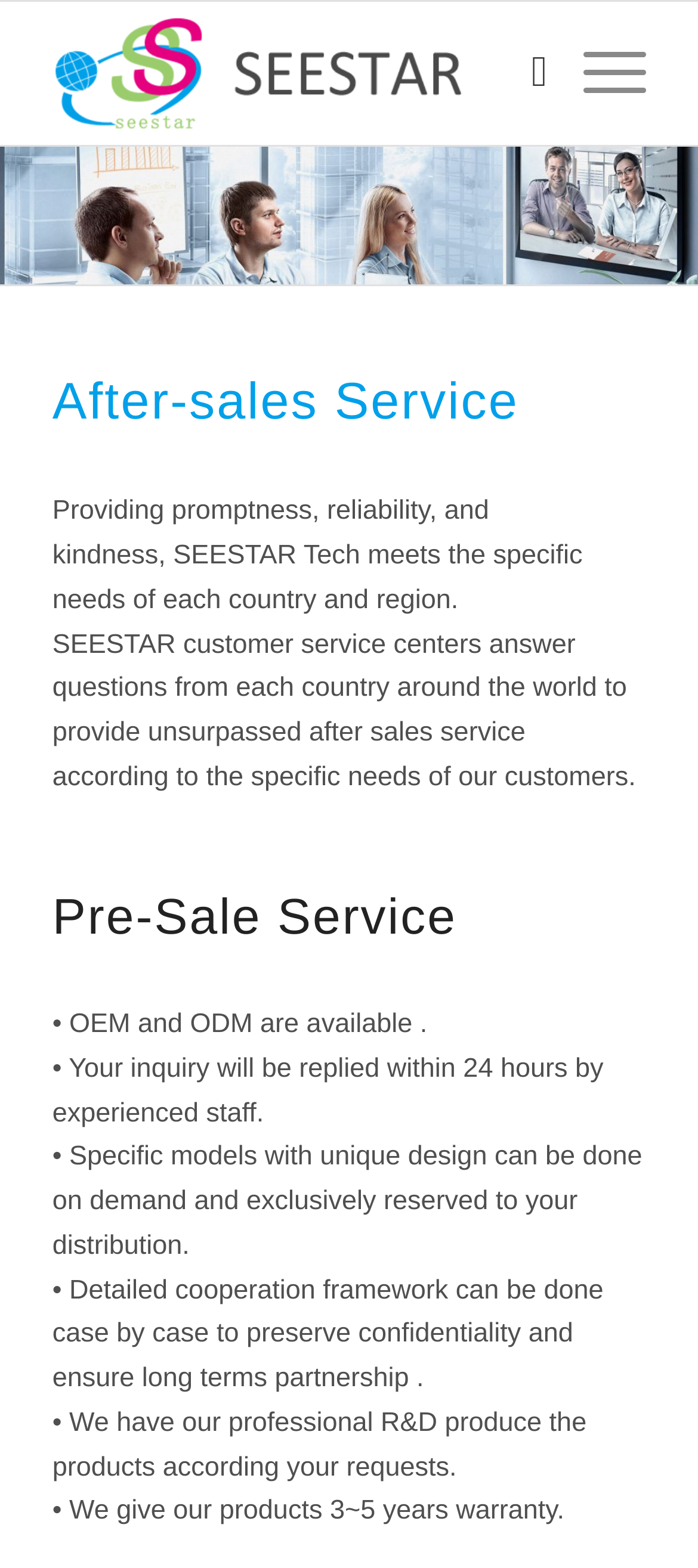Refer to the image and provide an in-depth answer to the question: 
What is the maximum warranty period for SEESTAR products?

The answer can be found in the StaticText element with the text '• We give our products 3~5 years warranty.'